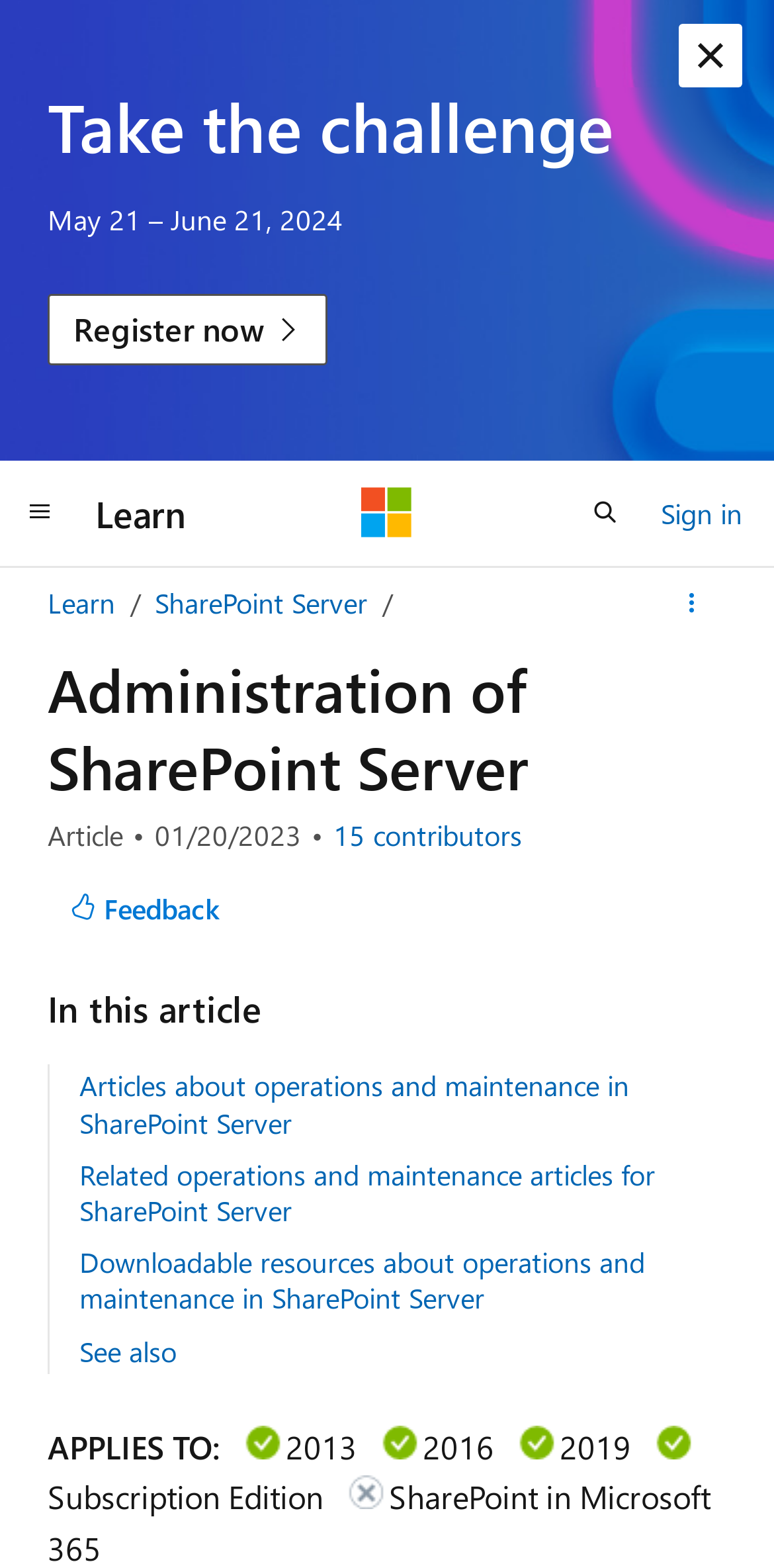Predict the bounding box coordinates of the UI element that matches this description: "Feedback". The coordinates should be in the format [left, top, right, bottom] with each value between 0 and 1.

[0.062, 0.559, 0.312, 0.599]